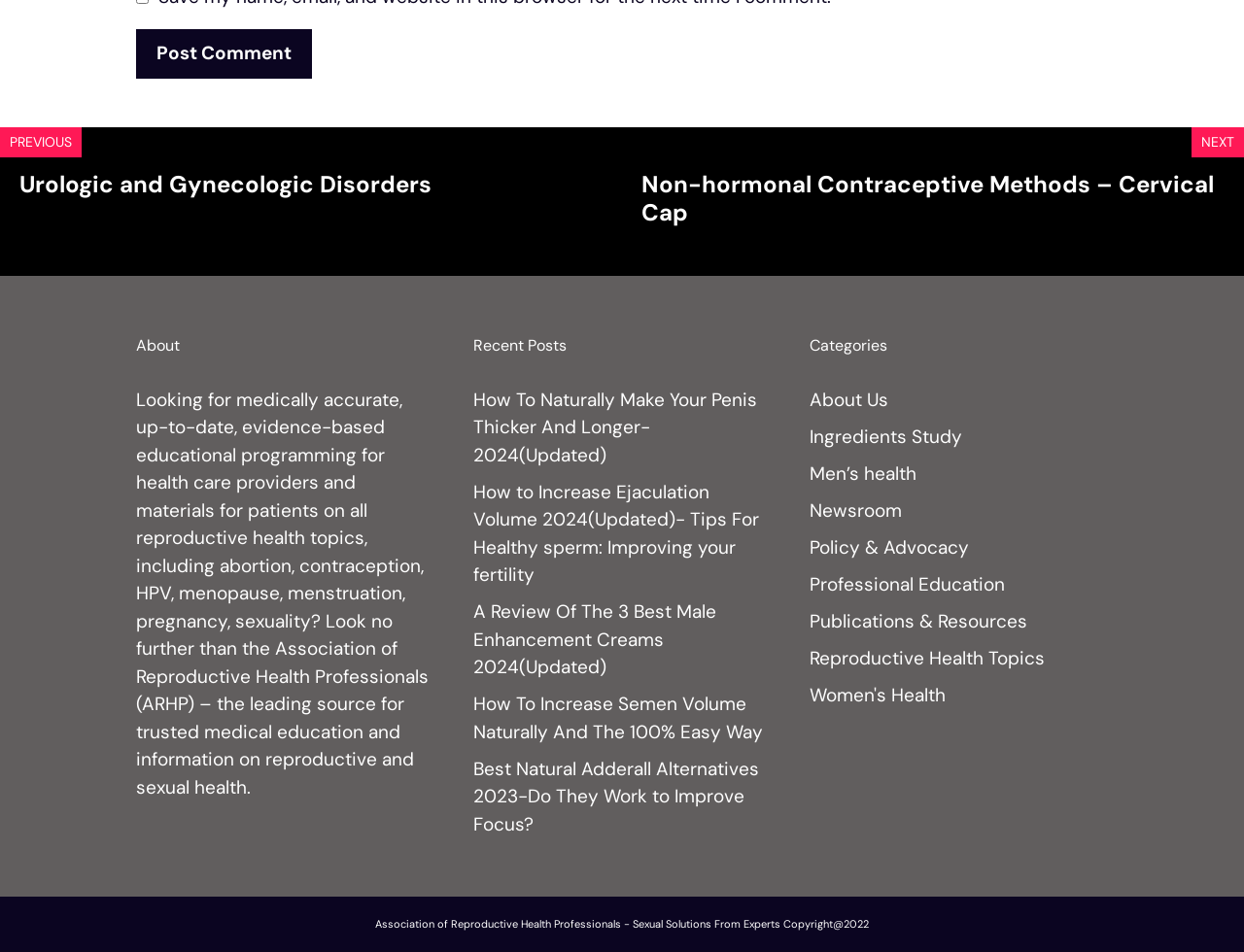Find the bounding box coordinates for the area that should be clicked to accomplish the instruction: "View 'Recent Posts'".

[0.38, 0.351, 0.62, 0.375]